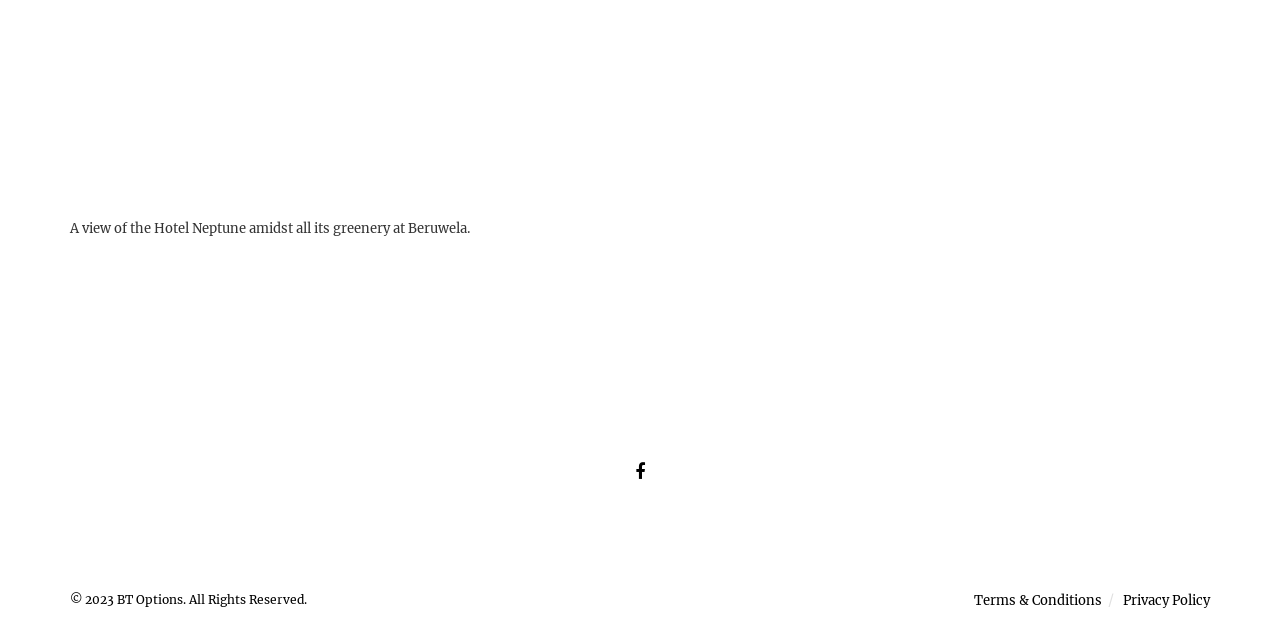How many image elements are there on the webpage?
Using the visual information, respond with a single word or phrase.

1